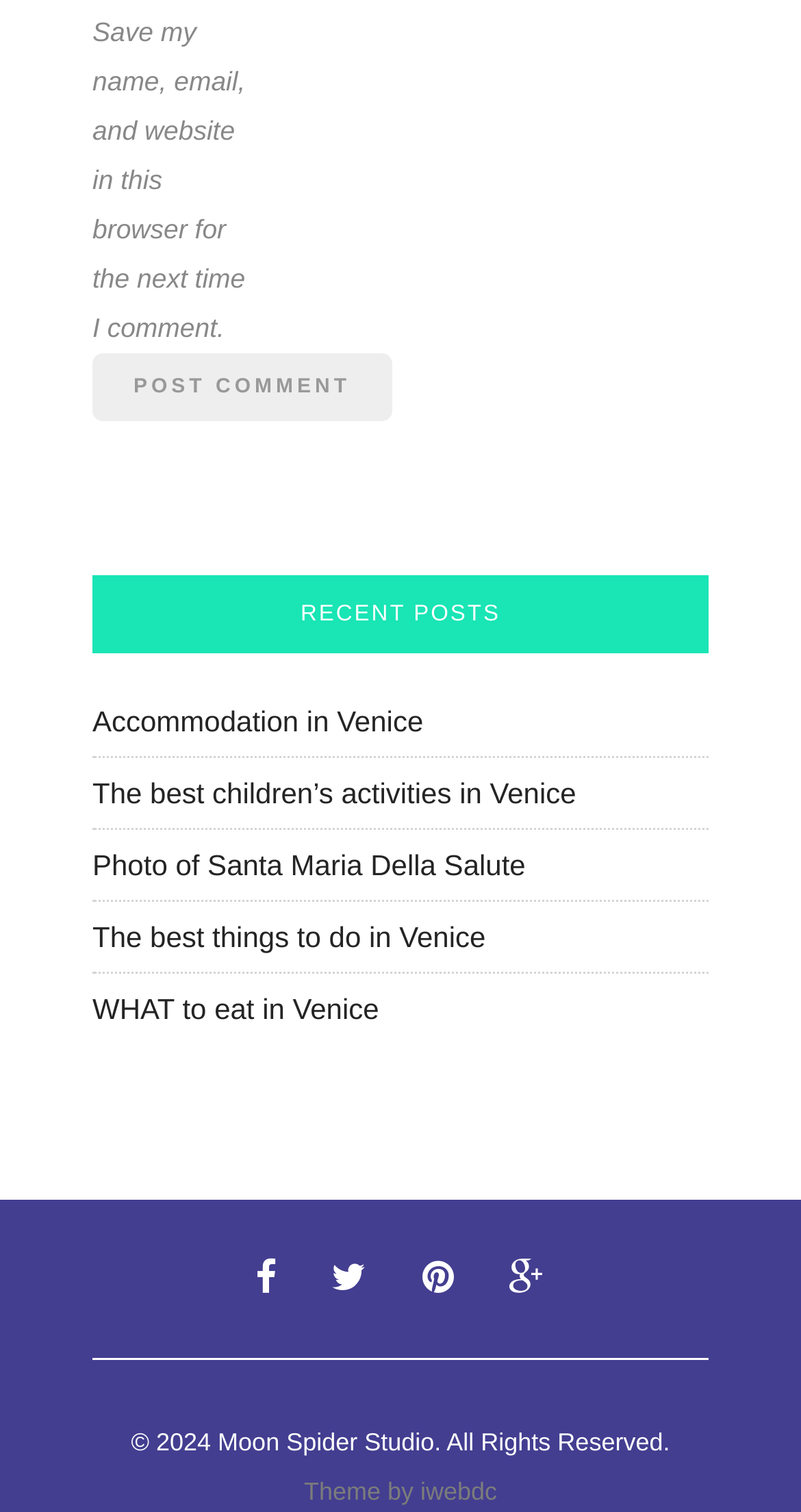Provide the bounding box coordinates of the section that needs to be clicked to accomplish the following instruction: "read about accommodation in Venice."

[0.115, 0.466, 0.528, 0.488]